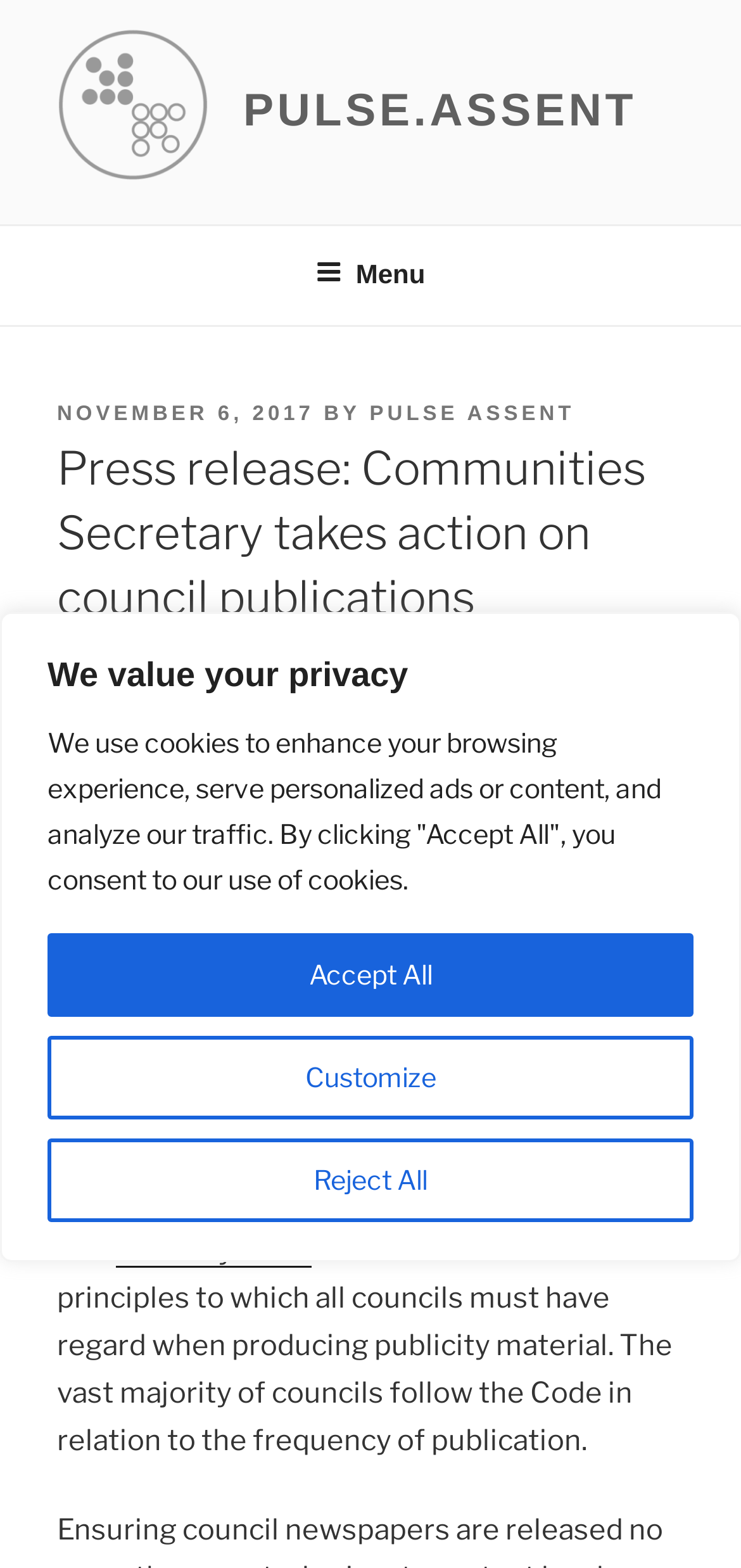Please predict the bounding box coordinates of the element's region where a click is necessary to complete the following instruction: "Click the Publicity Code link". The coordinates should be represented by four float numbers between 0 and 1, i.e., [left, top, right, bottom].

[0.156, 0.787, 0.421, 0.809]